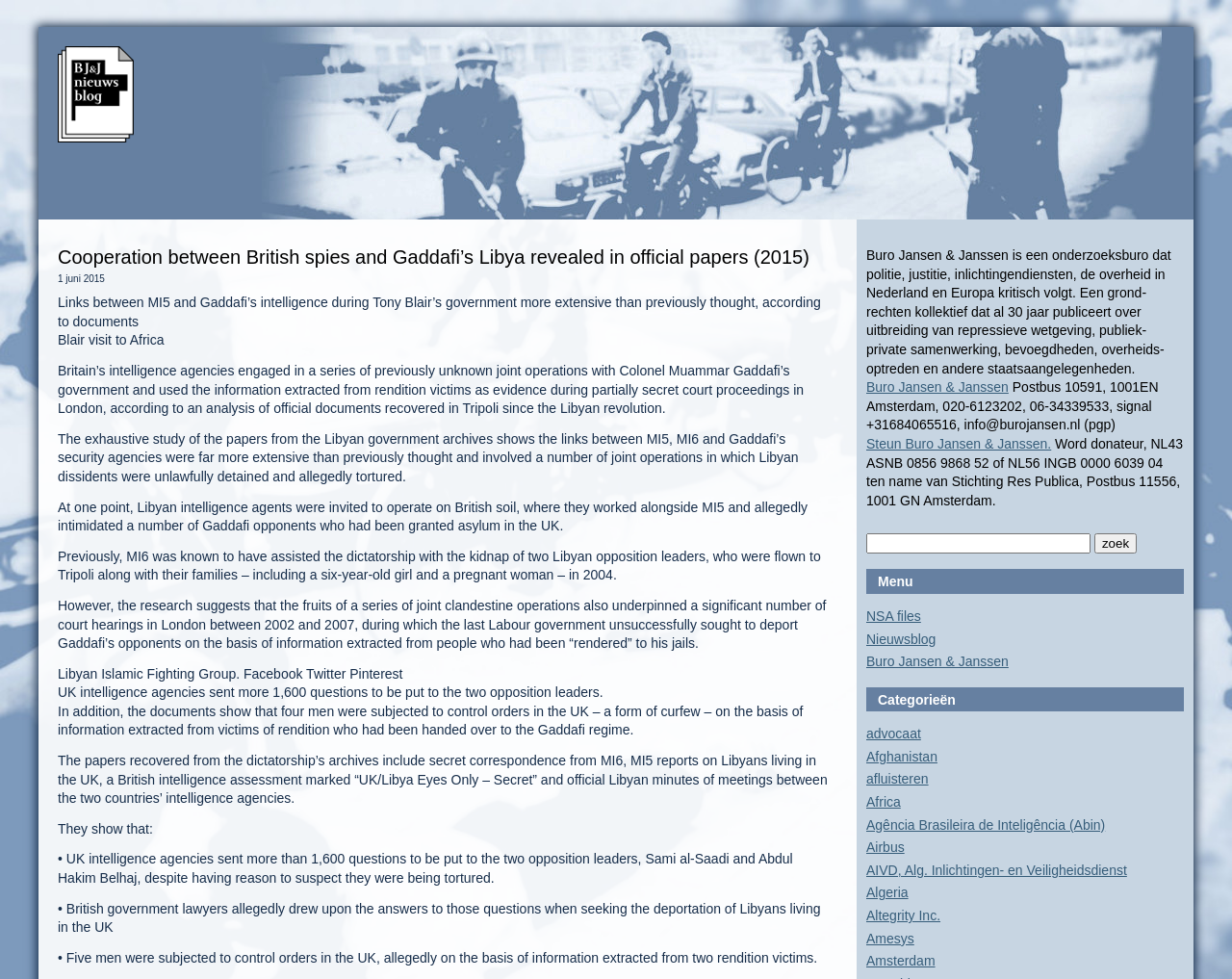Locate the UI element described as follows: "Buro Jansen & Janssen". Return the bounding box coordinates as four float numbers between 0 and 1 in the order [left, top, right, bottom].

[0.703, 0.668, 0.819, 0.683]